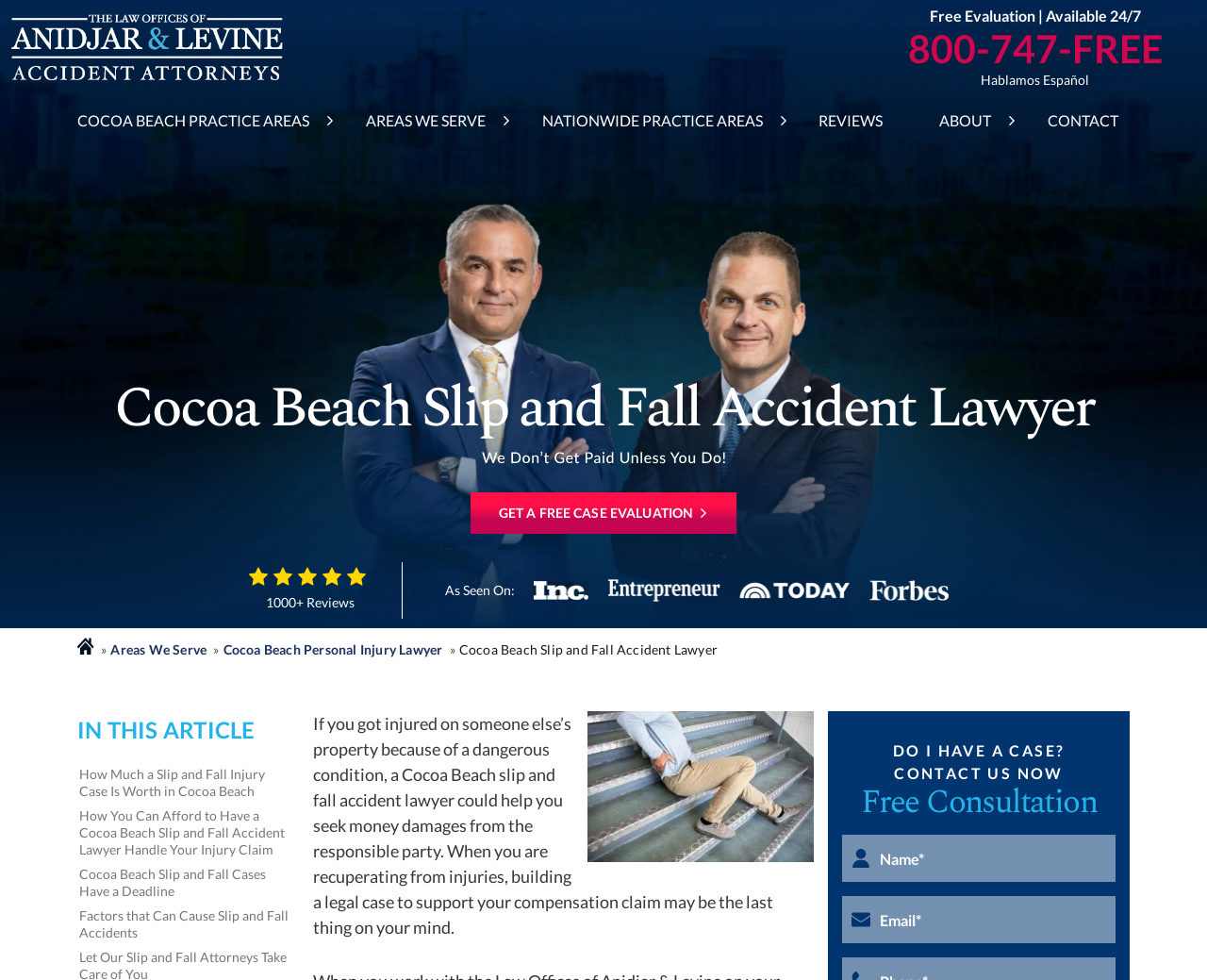Locate the bounding box of the user interface element based on this description: "SEO".

None